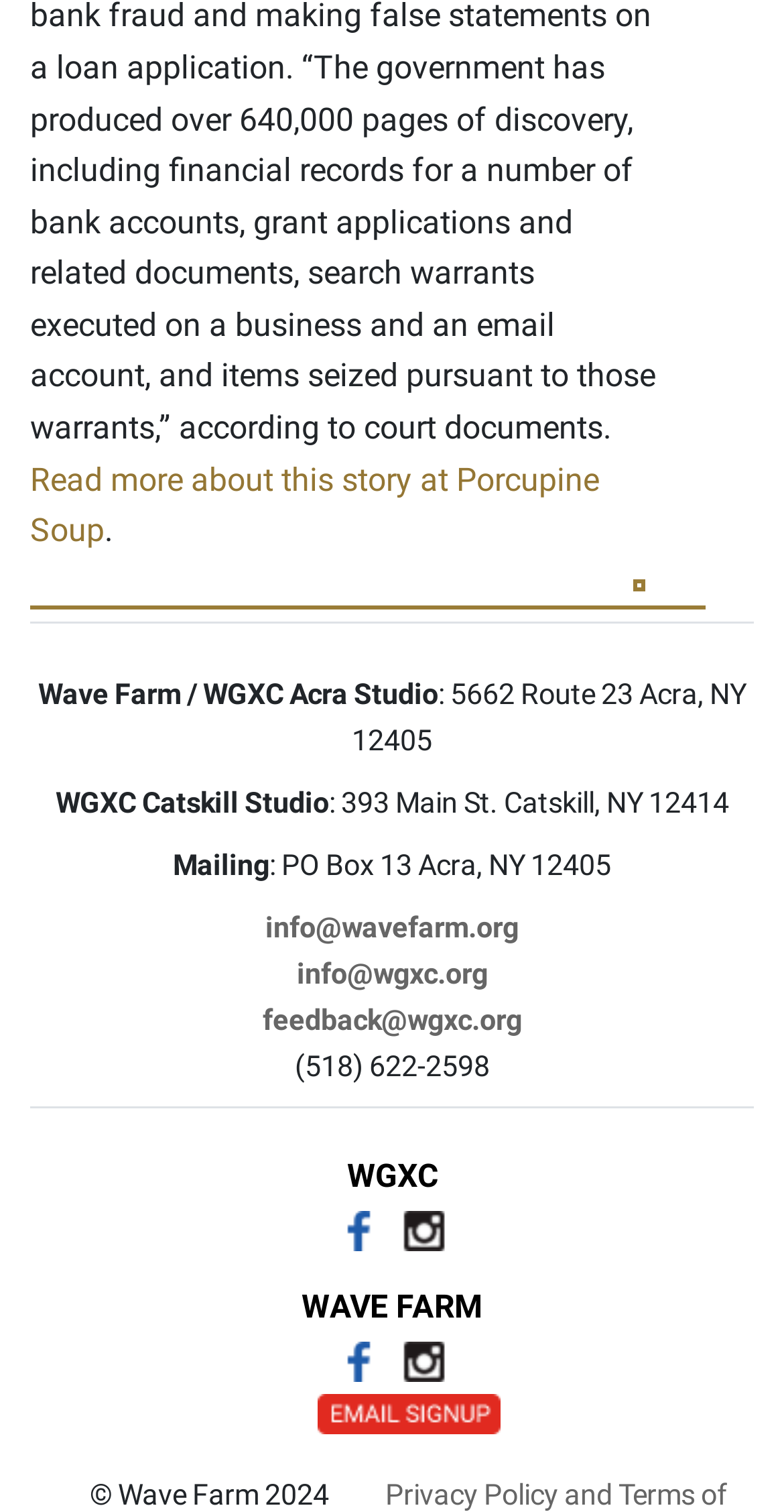What is the name of the organization with the email address info@wgxc.org?
We need a detailed and meticulous answer to the question.

I found that the organization with the email address info@wgxc.org is WGXC by looking at the DescriptionListTerm element with the link 'info@wgxc.org' and its corresponding heading 'WGXC'.